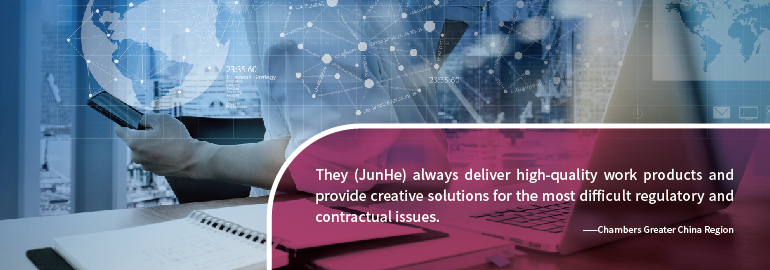What is the source of the quote in the image? Based on the image, give a response in one word or a short phrase.

Chambers Greater China Region